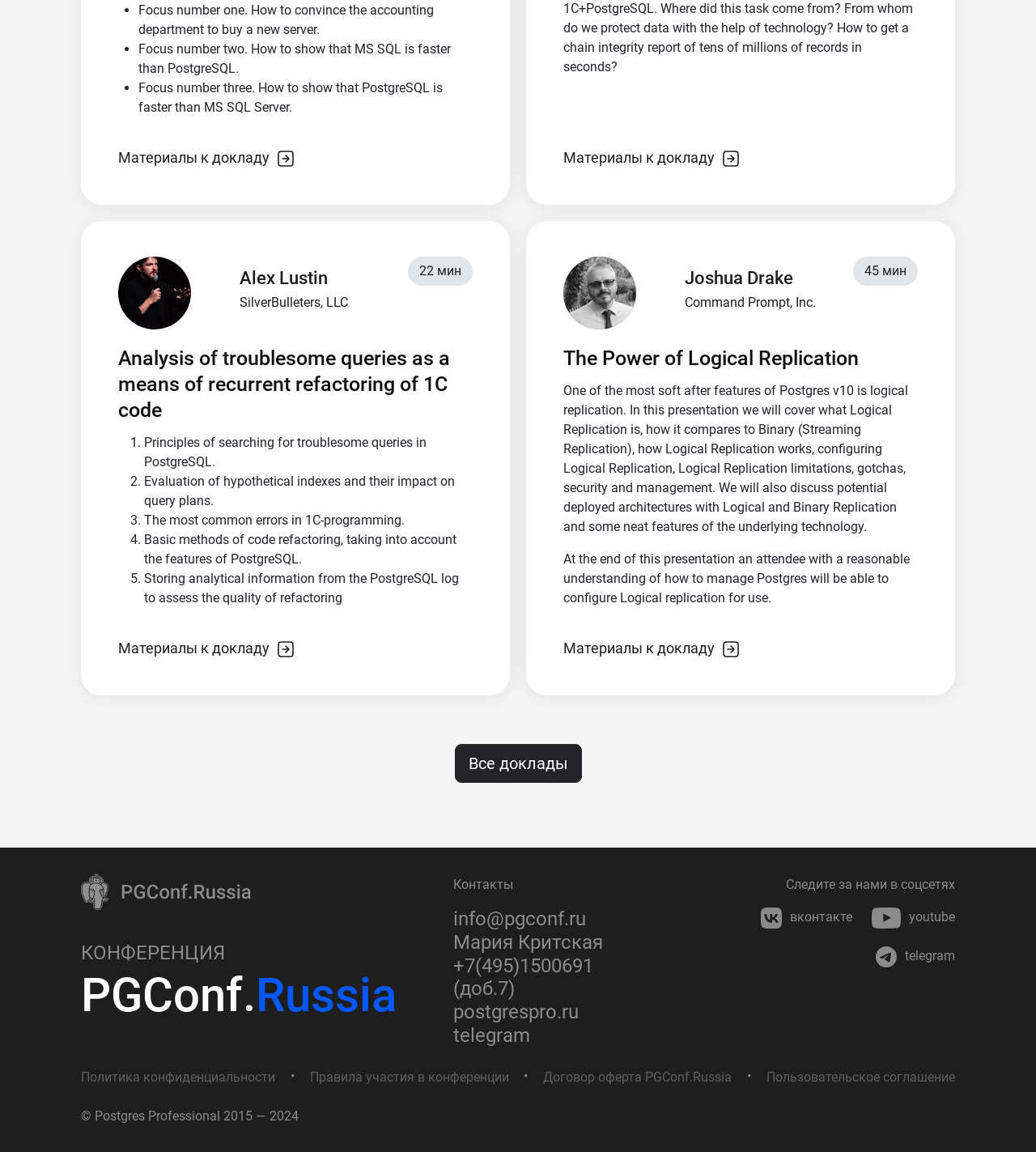Please pinpoint the bounding box coordinates for the region I should click to adhere to this instruction: "Click on the link 'Политика конфиденциальности'".

[0.078, 0.926, 0.266, 0.944]